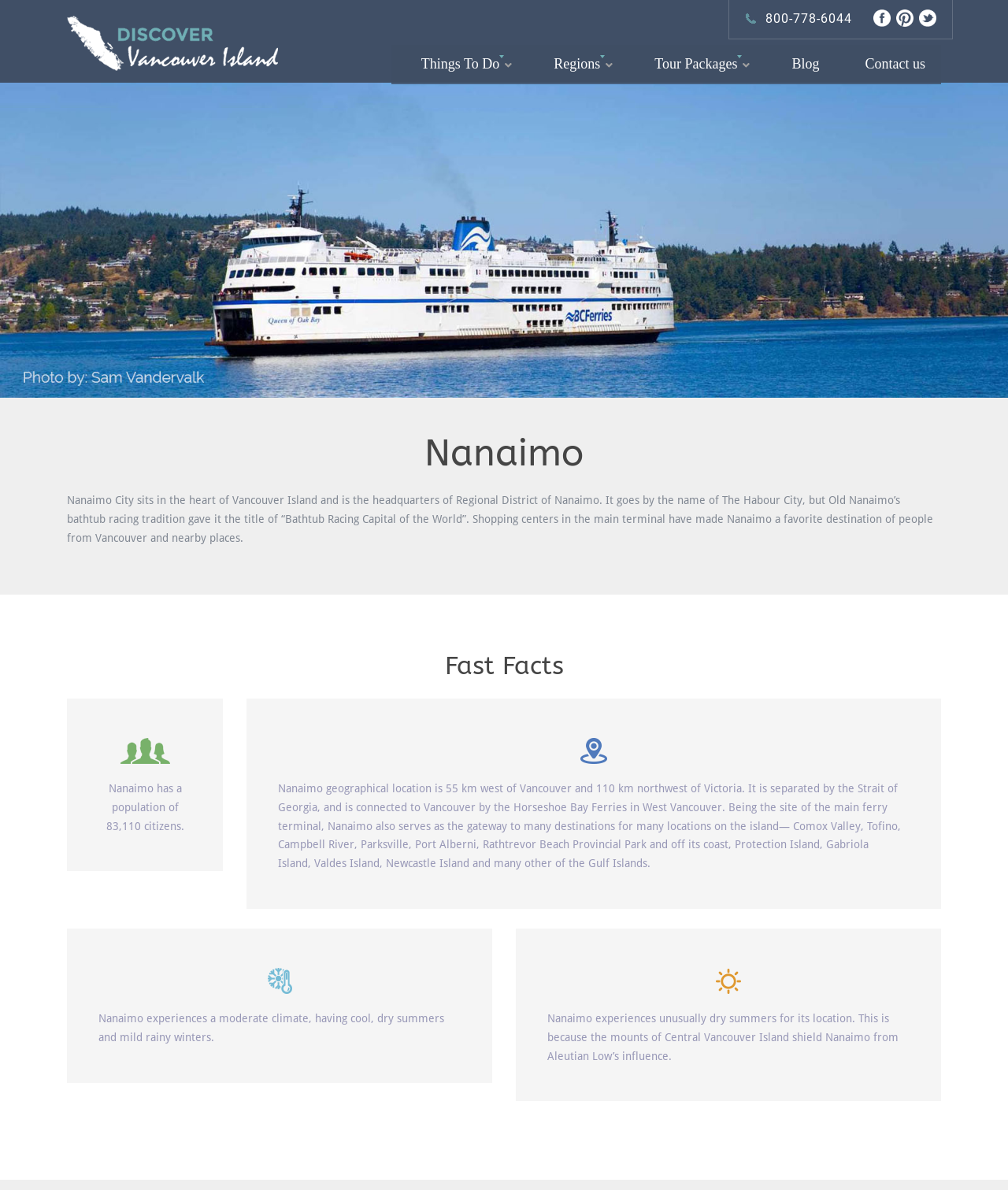Could you locate the bounding box coordinates for the section that should be clicked to accomplish this task: "Contact us".

[0.829, 0.038, 0.934, 0.071]